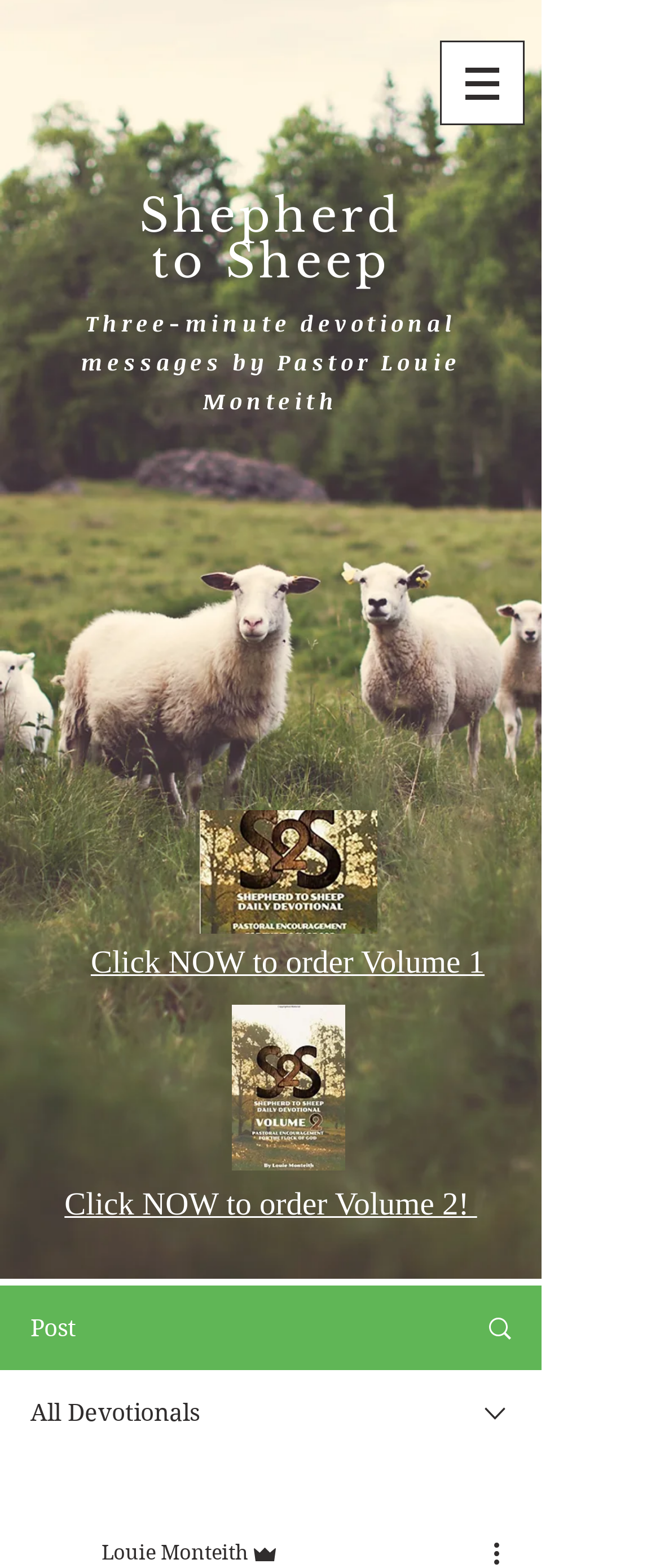How many volumes are available for order?
Please provide a single word or phrase as your answer based on the image.

2